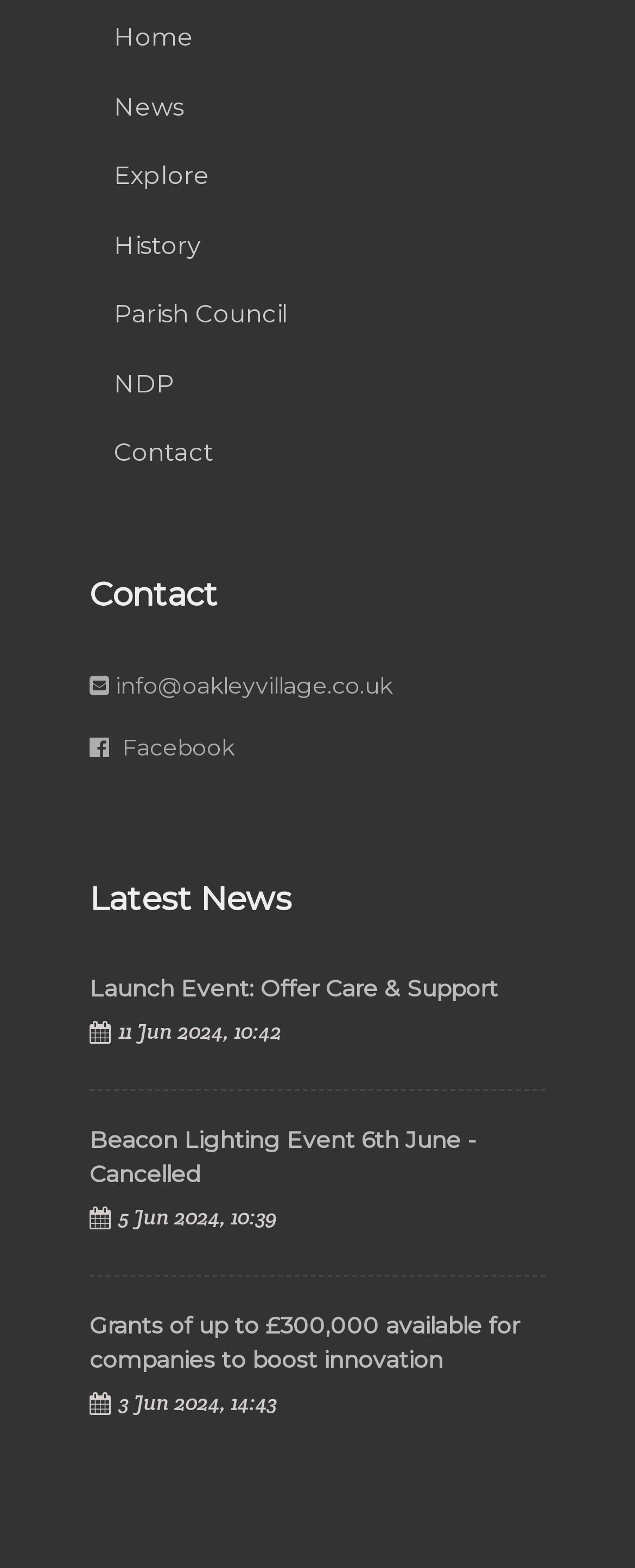Please locate the bounding box coordinates of the element that needs to be clicked to achieve the following instruction: "read latest news". The coordinates should be four float numbers between 0 and 1, i.e., [left, top, right, bottom].

[0.141, 0.558, 0.859, 0.589]